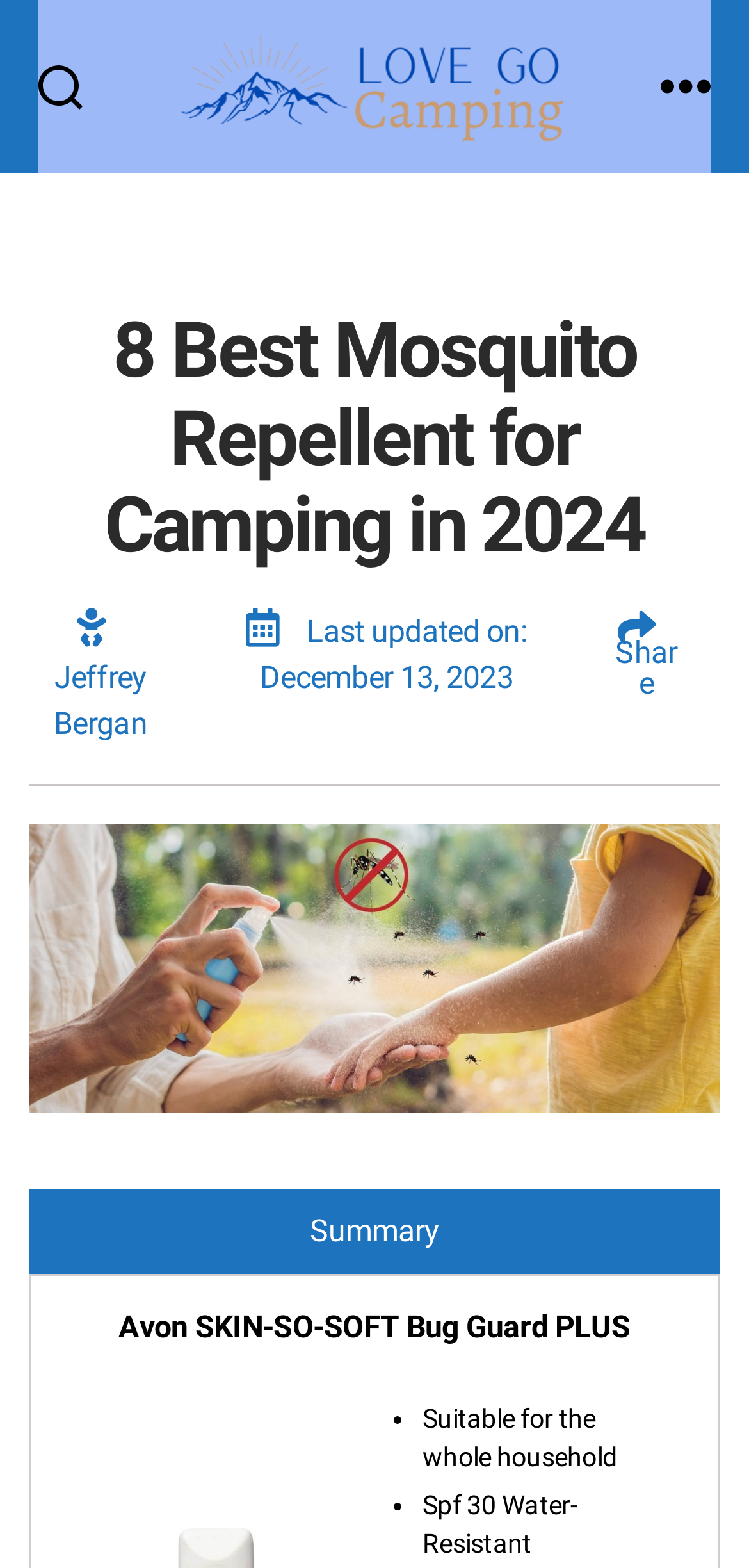Answer with a single word or phrase: 
What is the name of the author?

Jeffrey Bergan